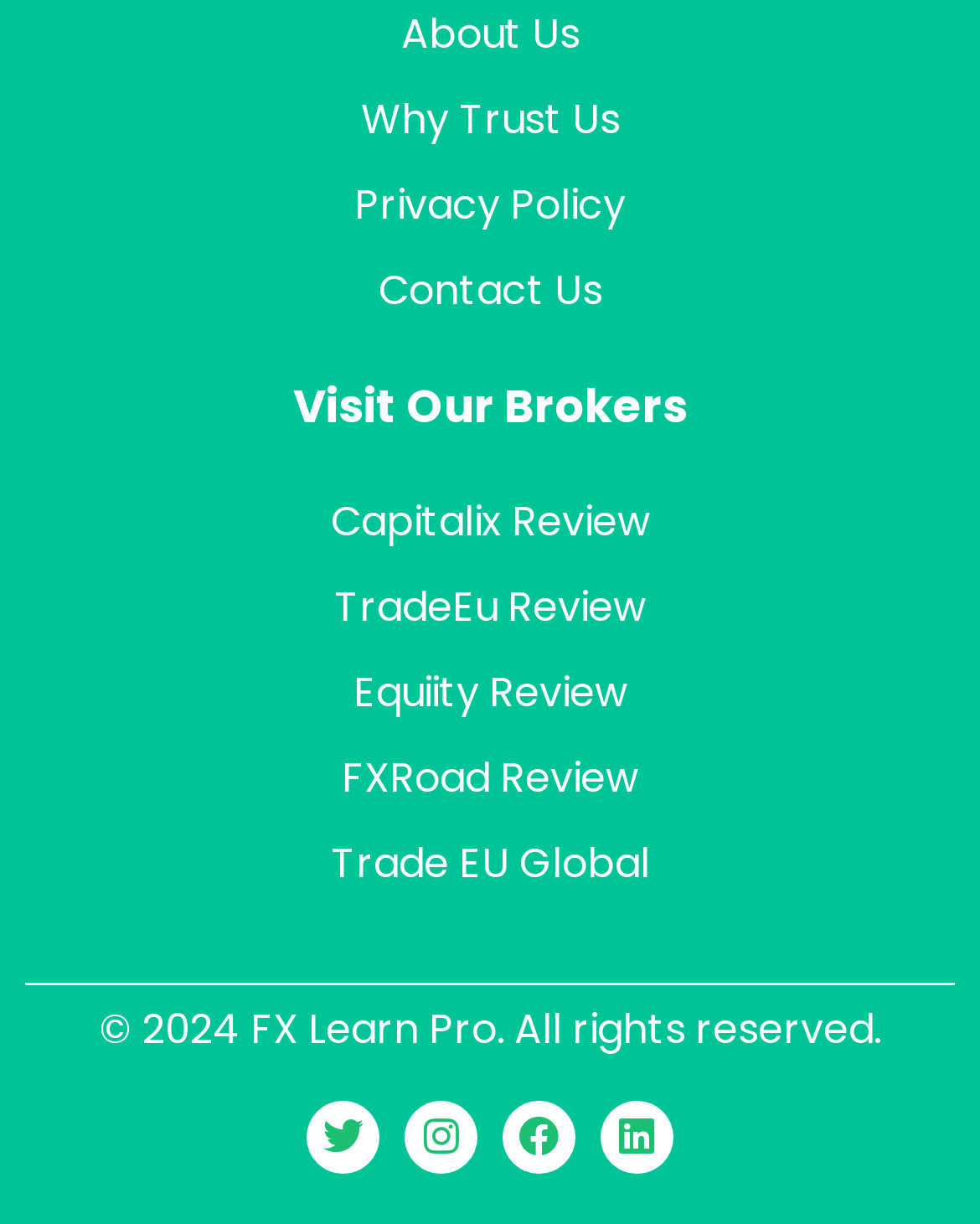Please identify the bounding box coordinates for the region that you need to click to follow this instruction: "View Trade EU Global".

[0.309, 0.671, 0.691, 0.741]